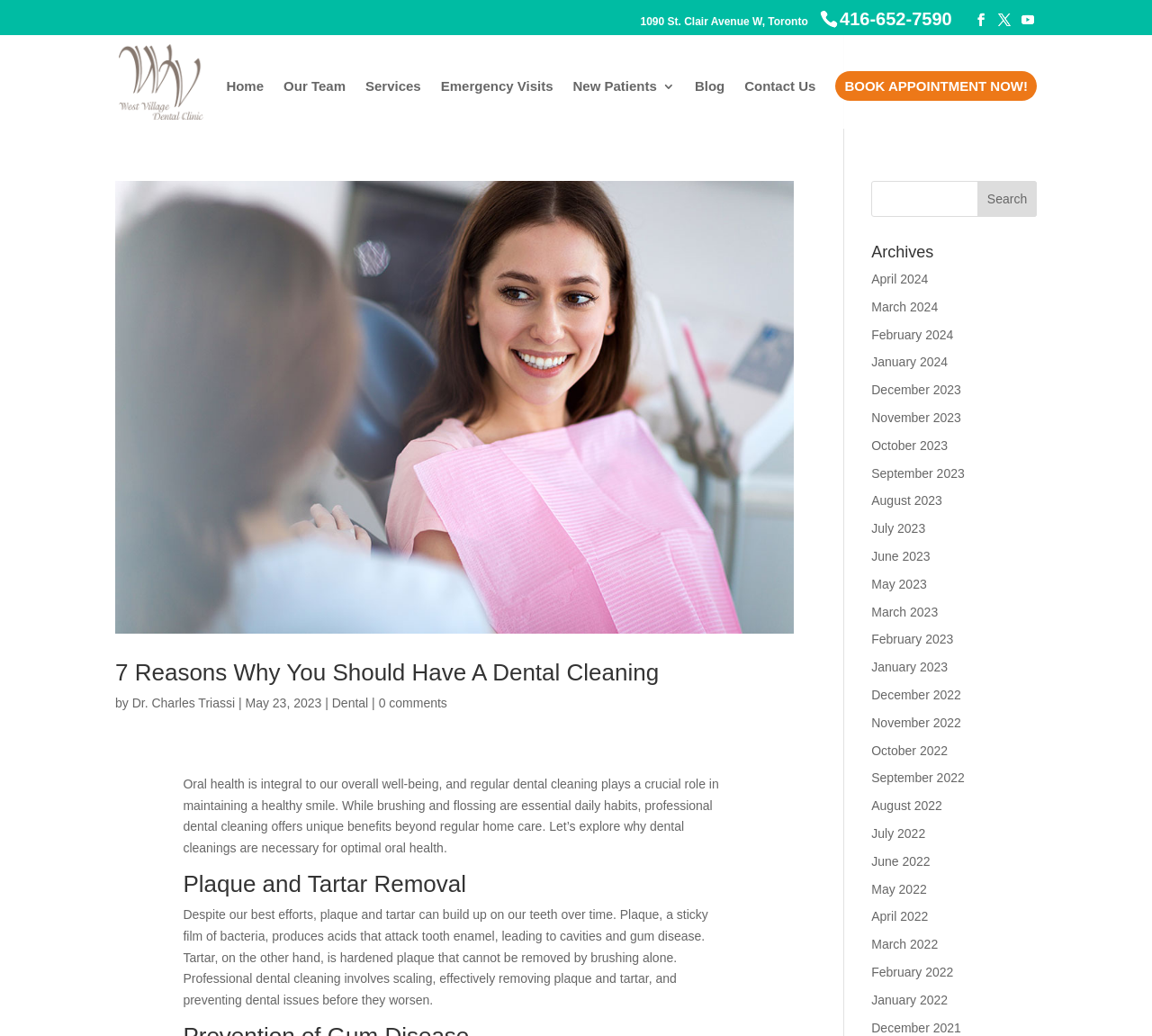How many links are there in the archives section?
Can you give a detailed and elaborate answer to the question?

I counted the number of links in the archives section, which is located at the bottom right of the webpage. There are 28 links, each representing a different month and year, from April 2024 to December 2021.